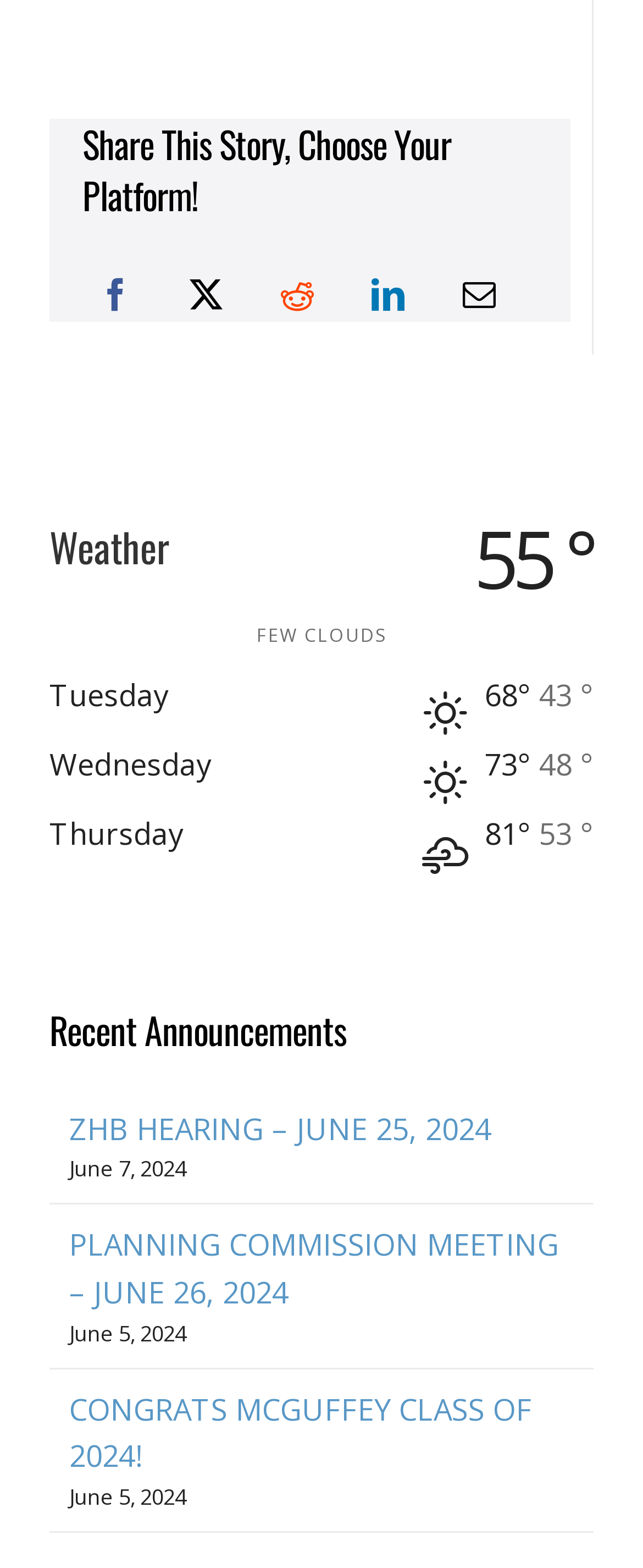What is the date of the 'CONGRATS MCGUFFEY CLASS OF 2024!' announcement?
Look at the screenshot and respond with one word or a short phrase.

June 5, 2024